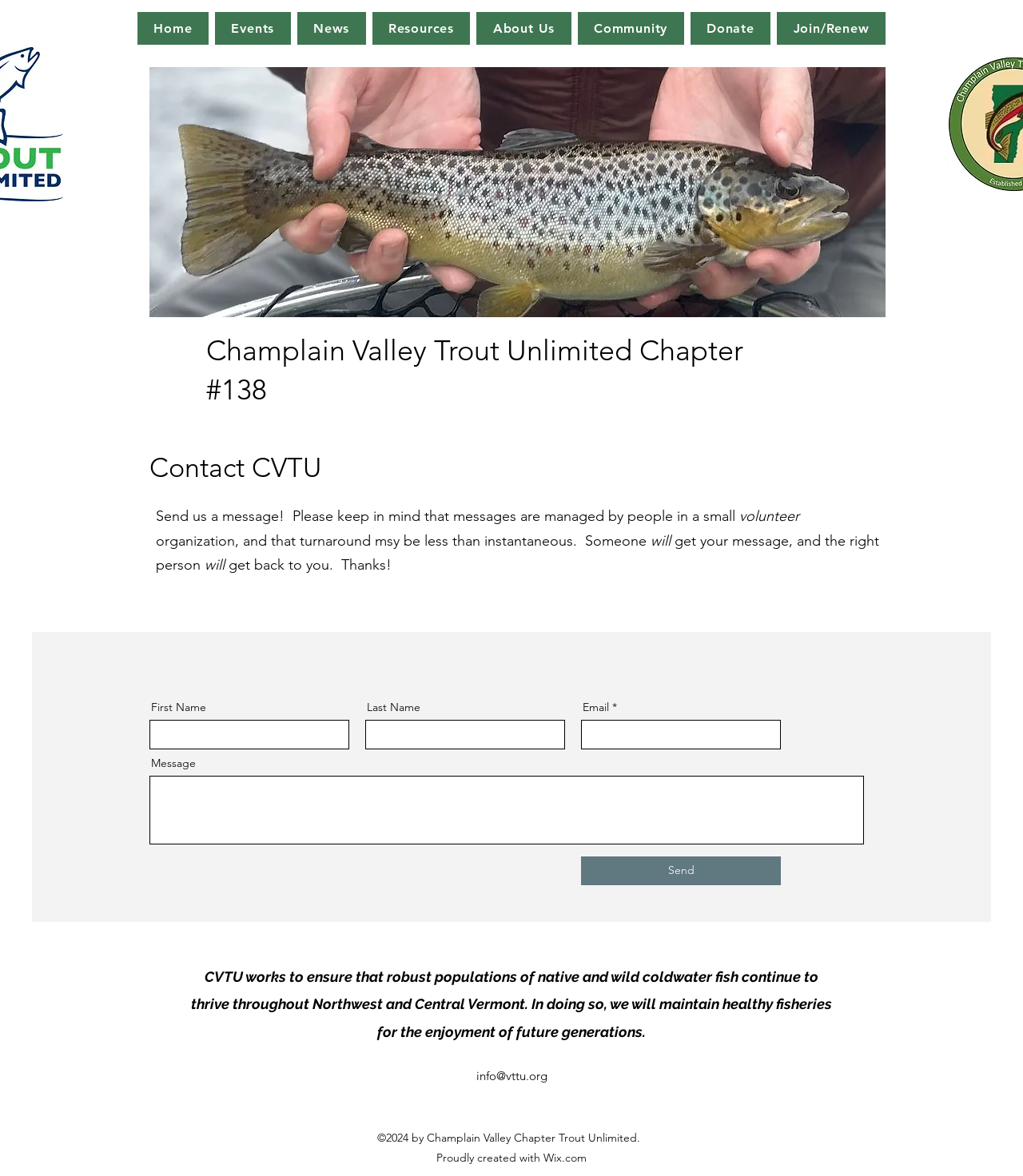Please identify the bounding box coordinates of the element I need to click to follow this instruction: "Click the Send button".

[0.568, 0.728, 0.763, 0.752]